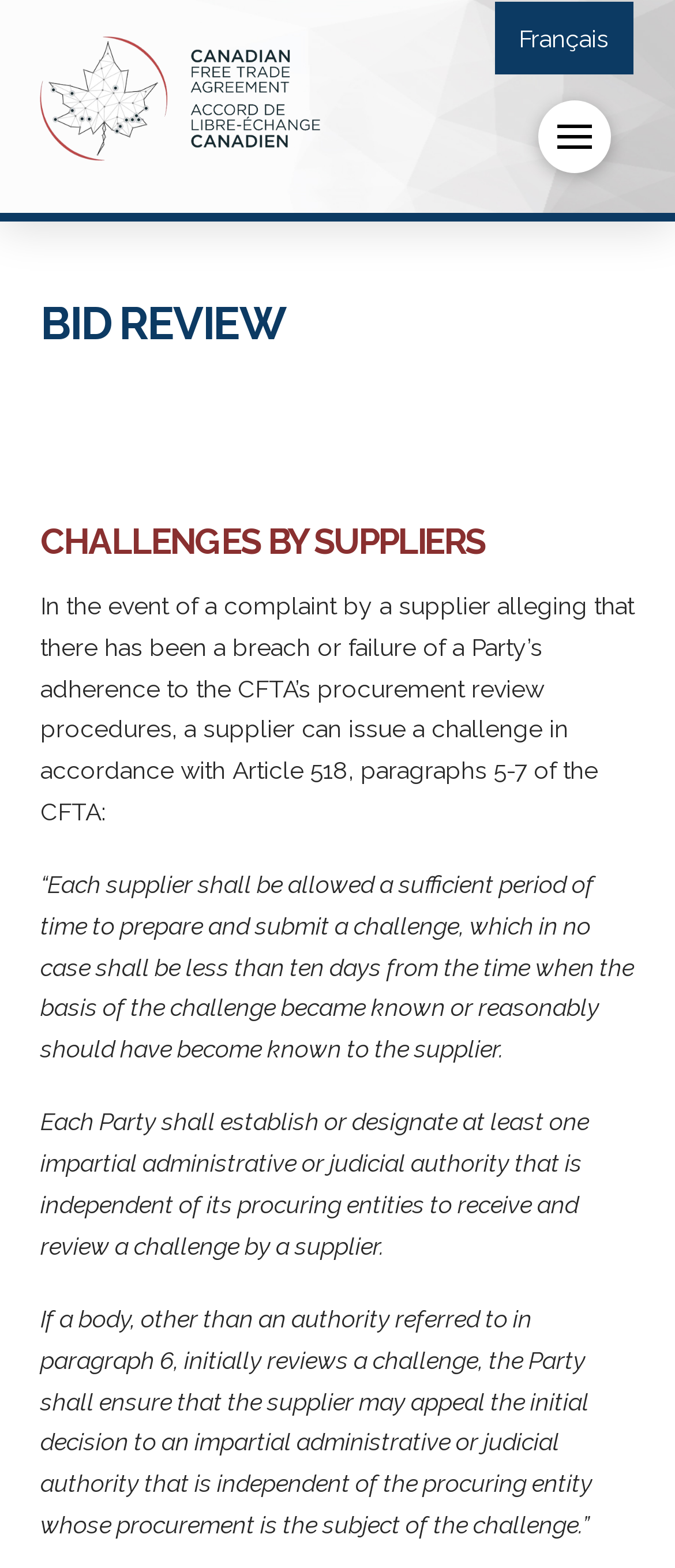Provide a brief response in the form of a single word or phrase:
What is the topic of the webpage?

Bid Review